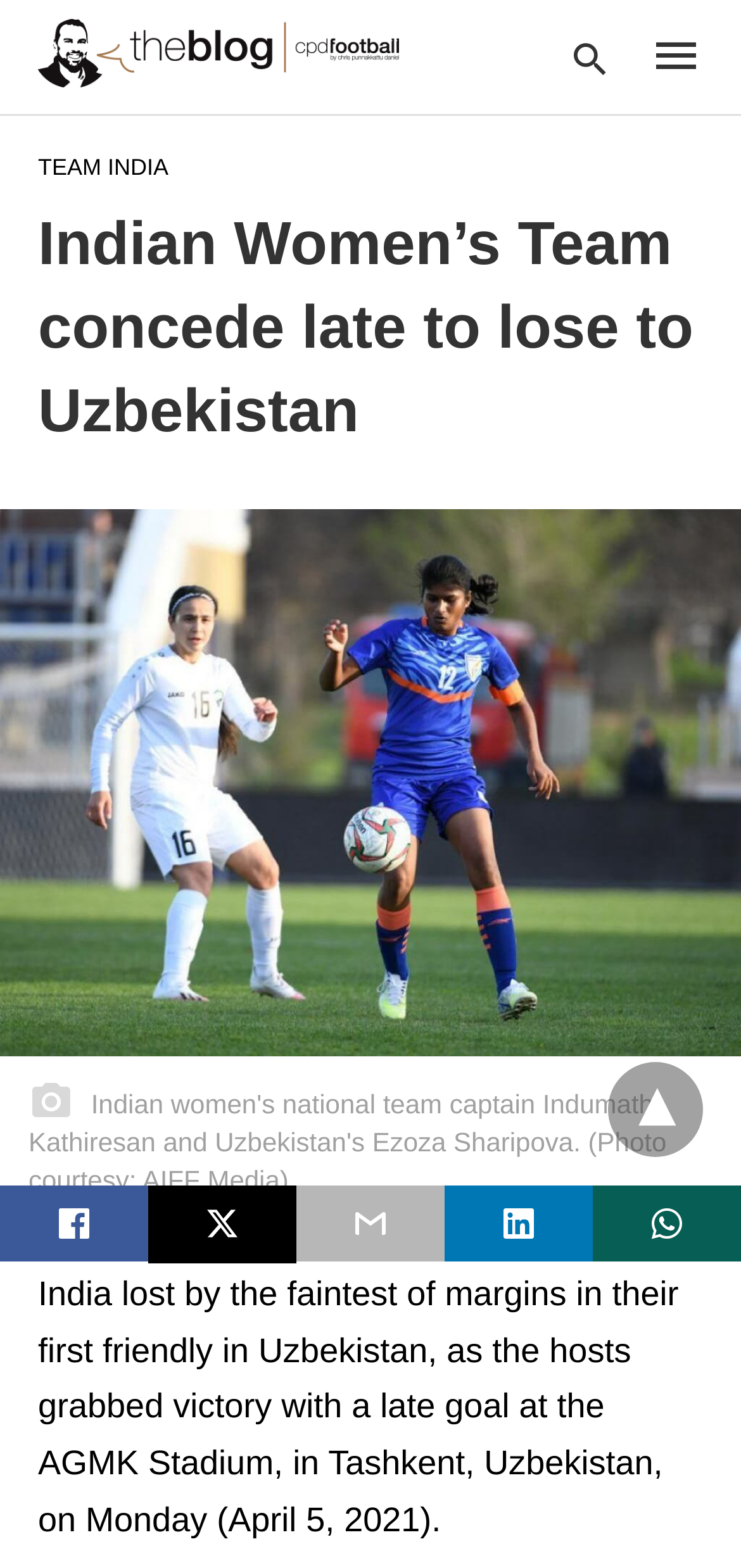Describe all the significant parts and information present on the webpage.

The webpage is about an article discussing the Indian Women's Team's loss to Uzbekistan in a friendly match. At the top left, there is a link to "The Blog > CPD Football by Chris Punnakkattu Daniel" accompanied by an image with the same description. On the top right, there is a search bar with a label "Type your query" and a static text "Type your search query and hit enter:".

Below the search bar, there is a link to "TEAM INDIA" on the left side. The main article's title, "Indian Women’s Team concede late to lose to Uzbekistan", is a heading that spans across the top section of the page. 

A large image takes up most of the page's width, showing Indian women's national team captain Indumathi Kathiresan and Uzbekistan's Ezoza Sharipova. The image is accompanied by a caption from AIFF Media.

Below the image, there is a paragraph of text describing the match, stating that India lost by a narrow margin in their first friendly in Uzbekistan. At the bottom of the page, there are several social media sharing links, including Twitter, and a dropdown menu indicated by a "▾" symbol.